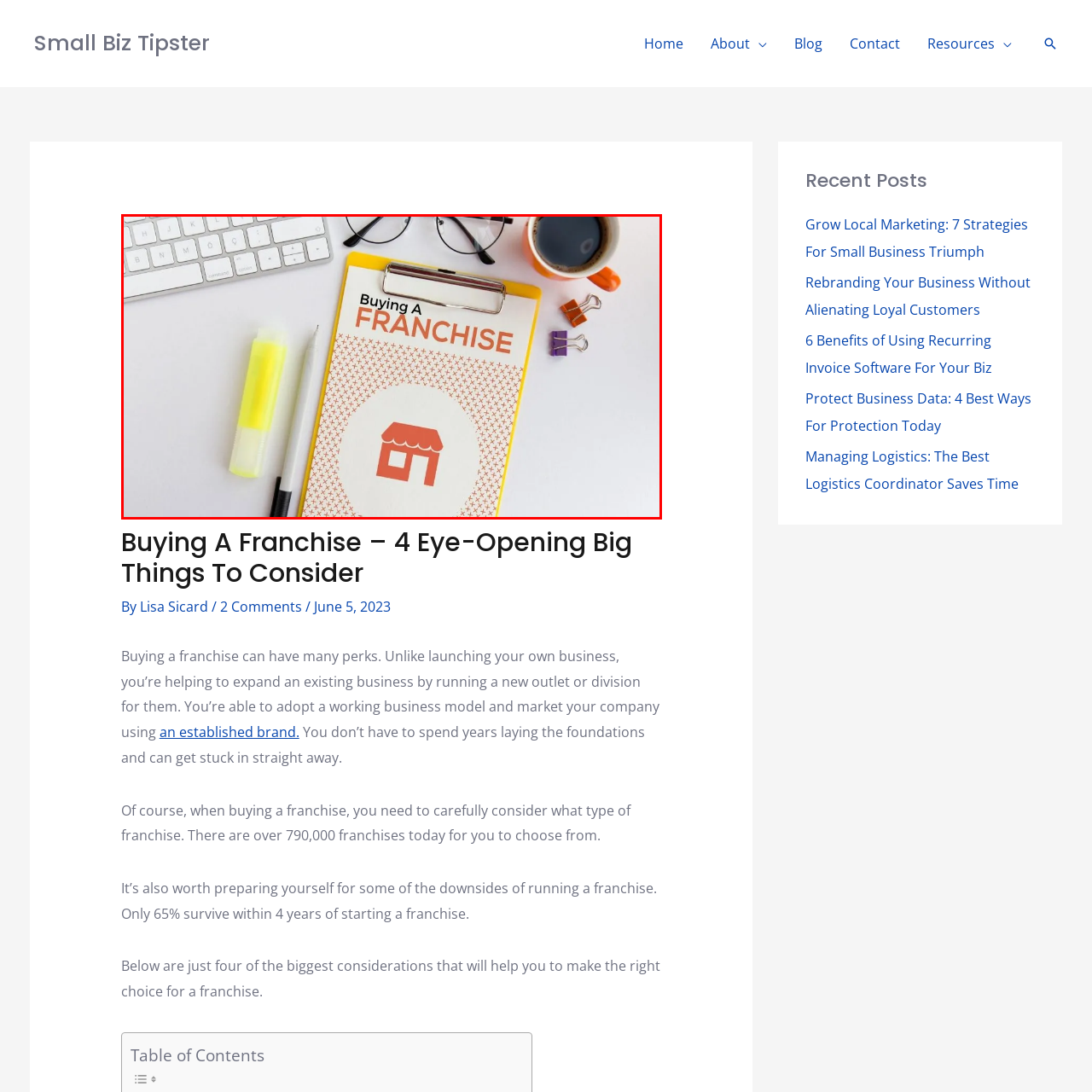What is the purpose of the keyboard?
Examine the image inside the red bounding box and give an in-depth answer to the question, using the visual evidence provided.

The presence of a sleek keyboard in the image suggests a digital context, implying that it is used for researching or writing about franchise opportunities, as mentioned in the caption.